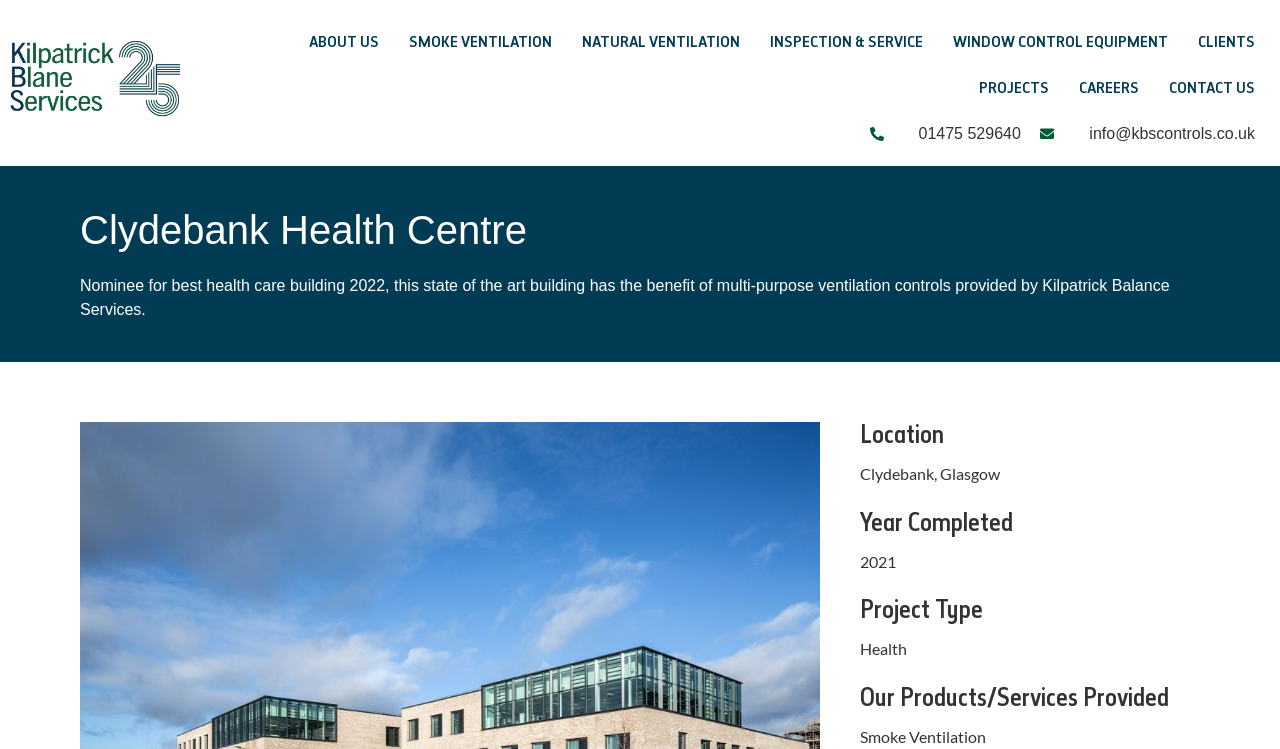What type of project is Clydebank Health Centre?
Answer the question with a single word or phrase derived from the image.

Health